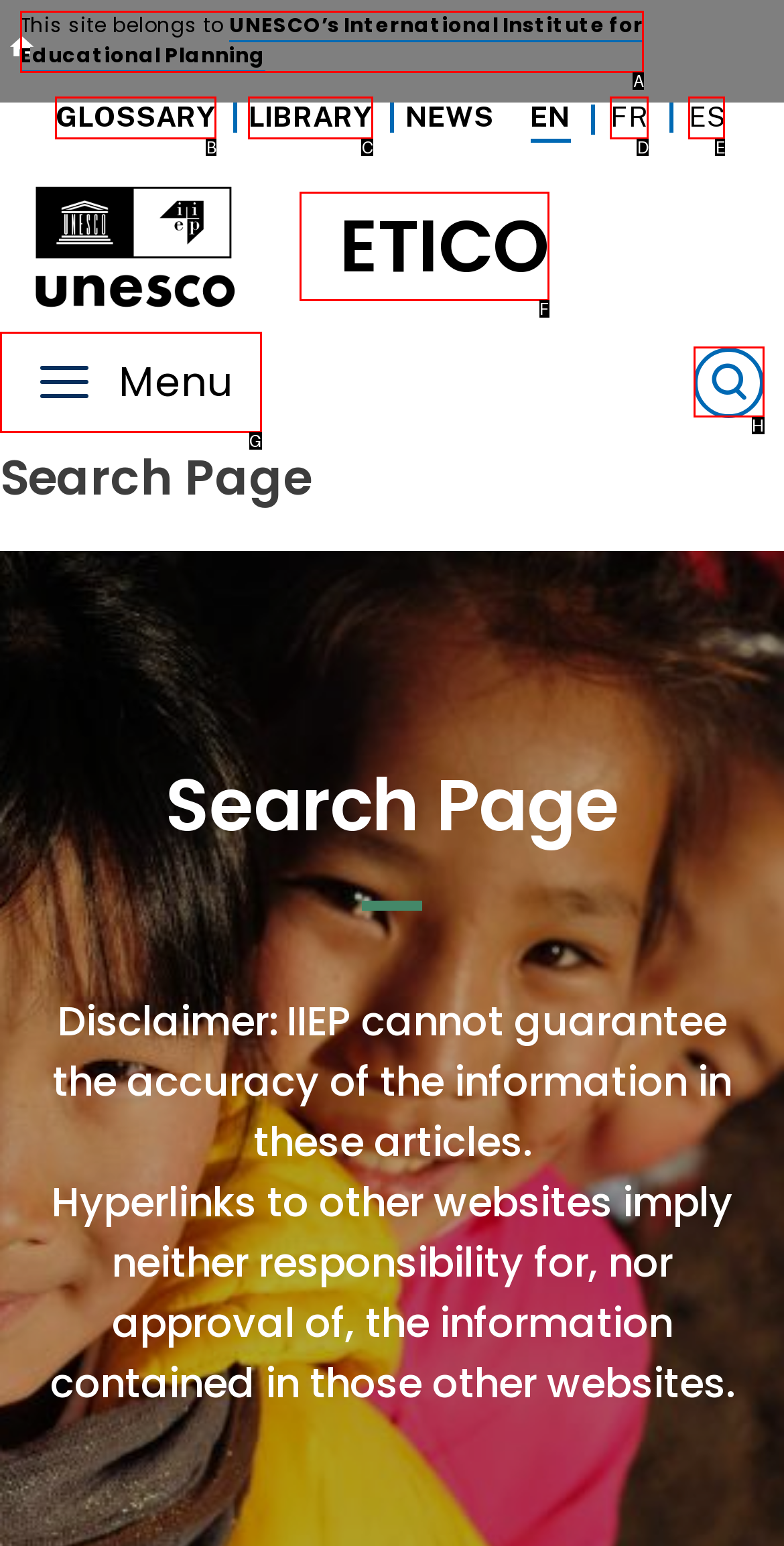Pick the right letter to click to achieve the task: Click the UNESCO’s International Institute for Educational Planning link
Answer with the letter of the correct option directly.

A